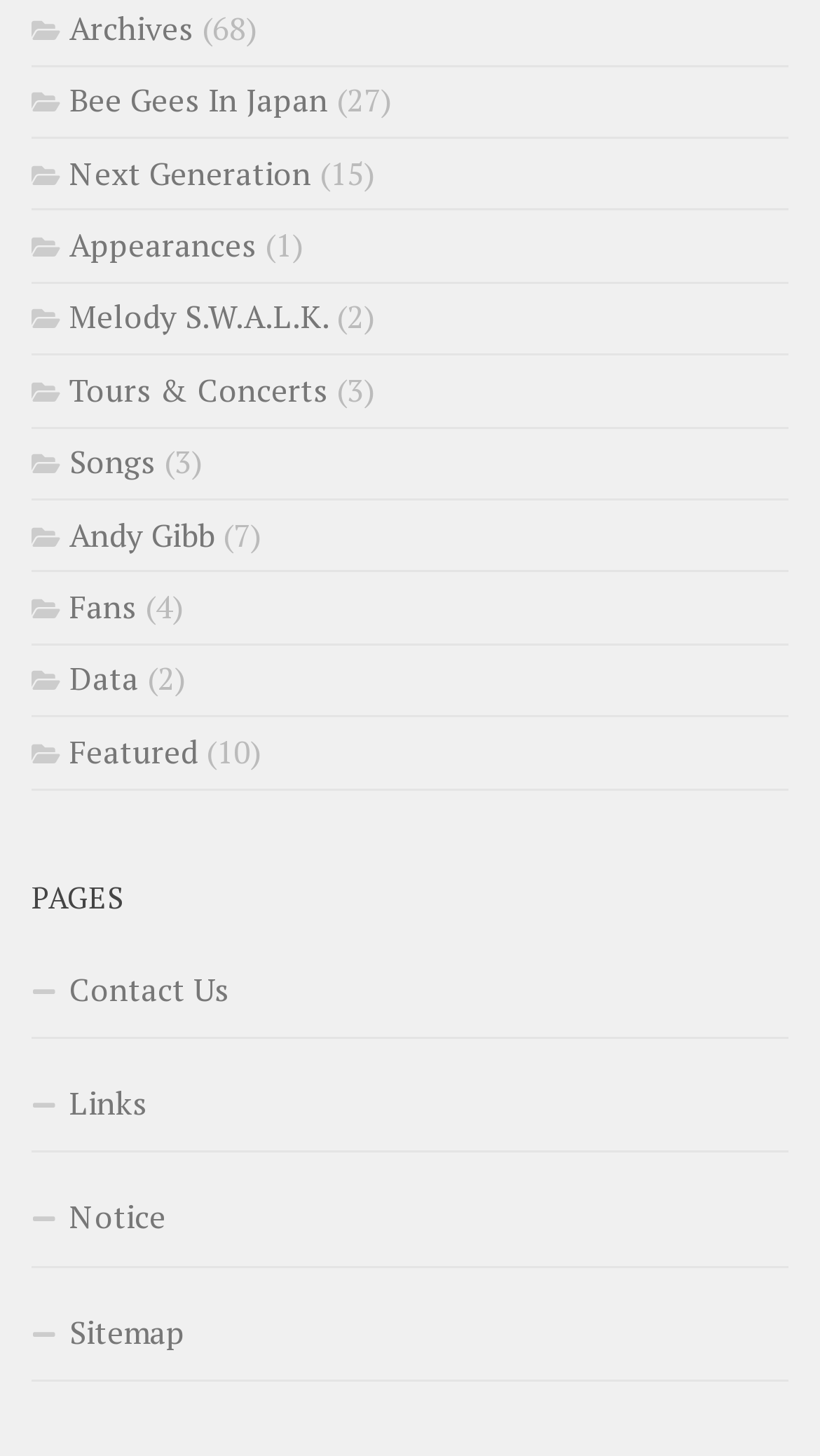Based on the description "Bee Gees In Japan", find the bounding box of the specified UI element.

[0.038, 0.054, 0.4, 0.083]